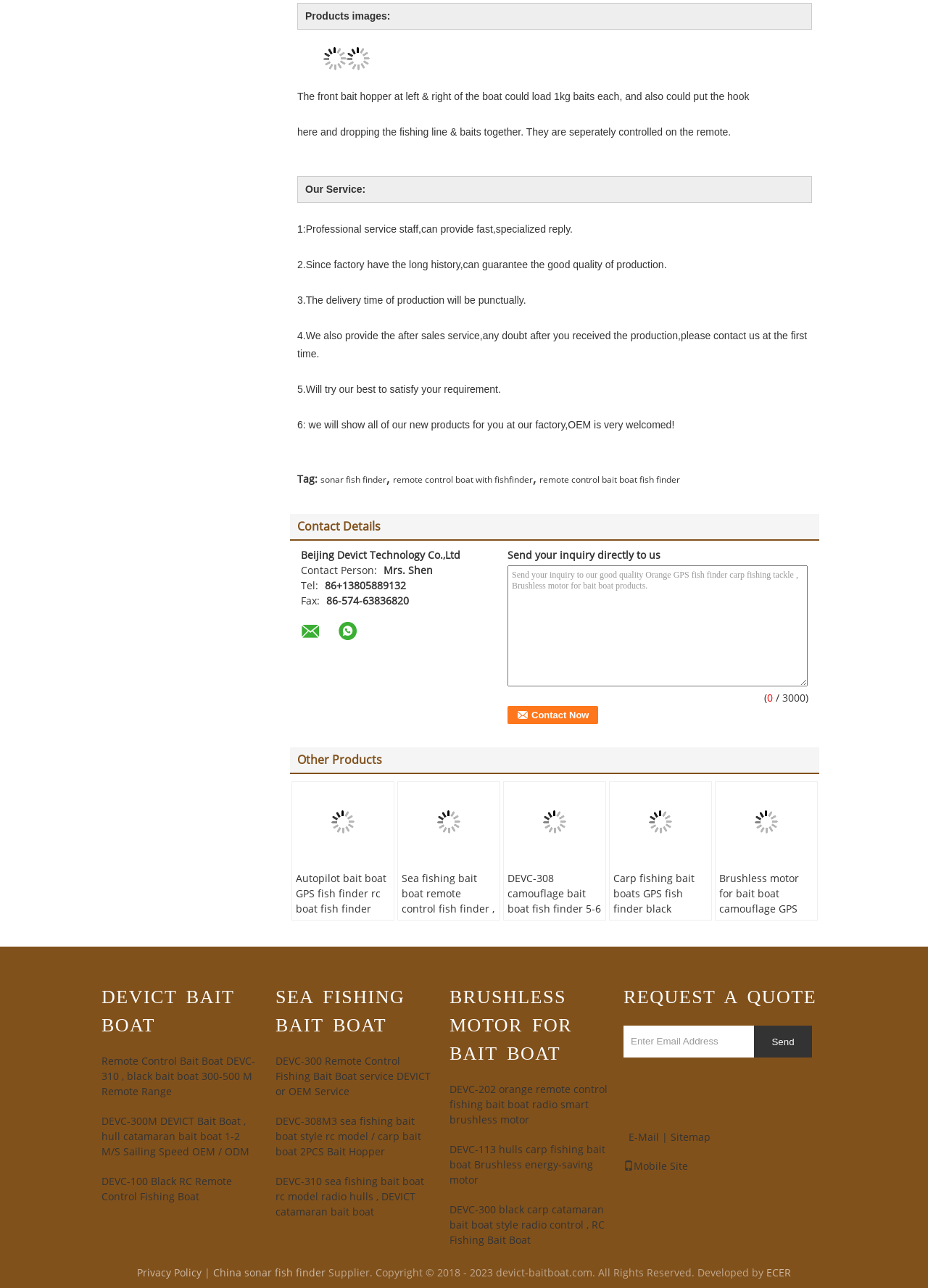Identify and provide the bounding box coordinates of the UI element described: "IoT Spotlight Podcast". The coordinates should be formatted as [left, top, right, bottom], with each number being a float between 0 and 1.

None